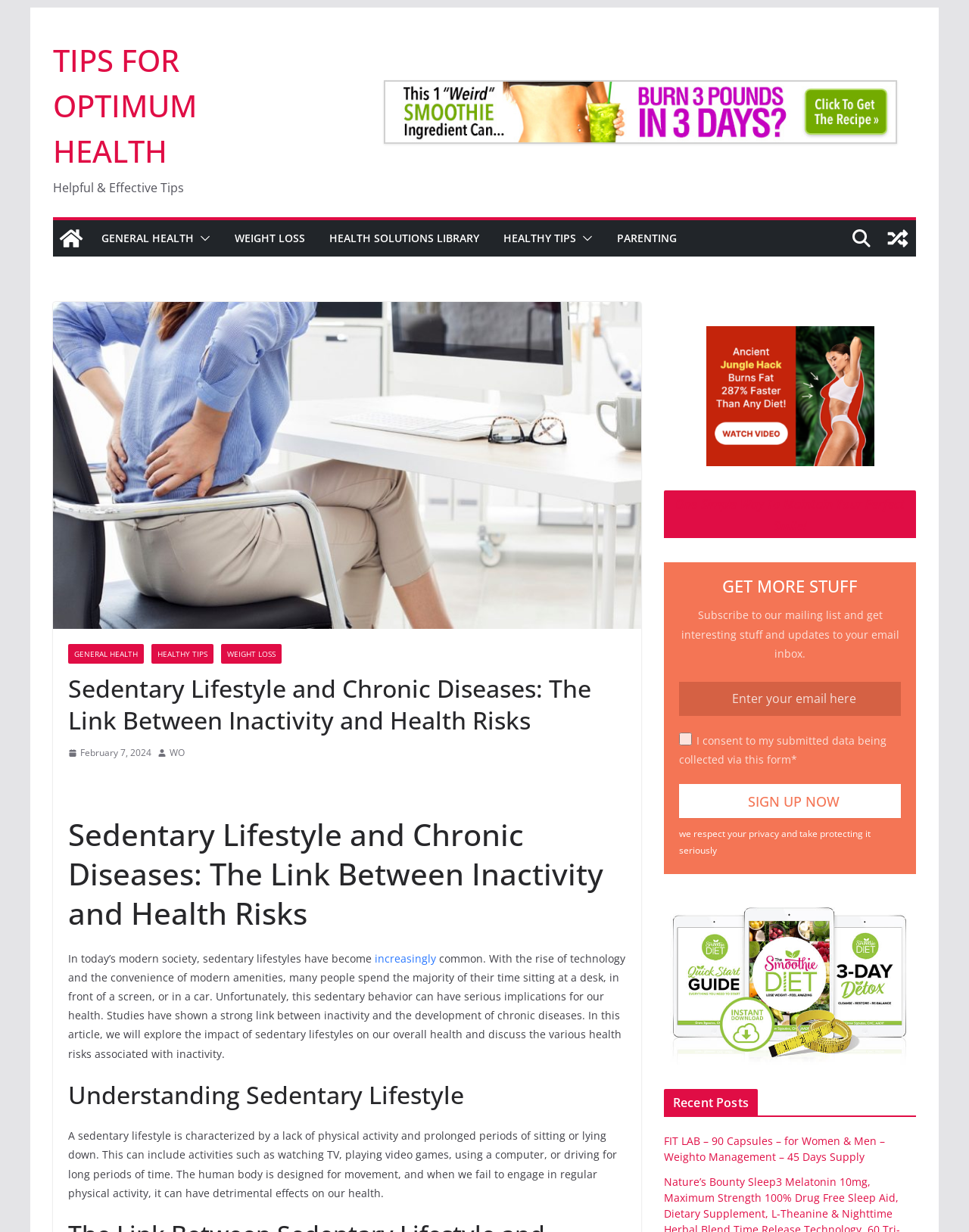Give a detailed account of the webpage.

The webpage is about "Sedentary Lifestyle and Chronic Diseases: The Link Between Inactivity and Health Risks" and appears to be a health-related article or blog post. At the top, there is a heading "TIPS FOR OPTIMUM HEALTH" with a link to the same title. Below this, there is a brief introduction "Helpful & Effective Tips" followed by a complementary section with a link to "smoothies miracle" and an image.

On the left side, there are several links to different categories, including "GENERAL HEALTH", "WEIGHT LOSS", "HEALTH SOLUTIONS LIBRARY", "HEALTHY TIPS", and "PARENTING", each with an accompanying image. There is also a button with an image.

The main content of the webpage starts with a heading "Sedentary Lifestyle and Chronic Diseases: The Link Between Inactivity and Health Risks" followed by a brief introduction to the topic. The article discusses the implications of sedentary lifestyles on health, including the development of chronic diseases. It also explores the concept of sedentary lifestyle and its effects on overall health.

The webpage also features several complementary sections, including one with a heading "One Simple Way To Maintain Your Perfect Smile!" and another with a heading "GET MORE STUFF" that invites users to subscribe to a mailing list. There is also a section with a heading "Recent Posts" that lists a recent article.

Throughout the webpage, there are several images, links, and buttons that provide additional information or functionality.